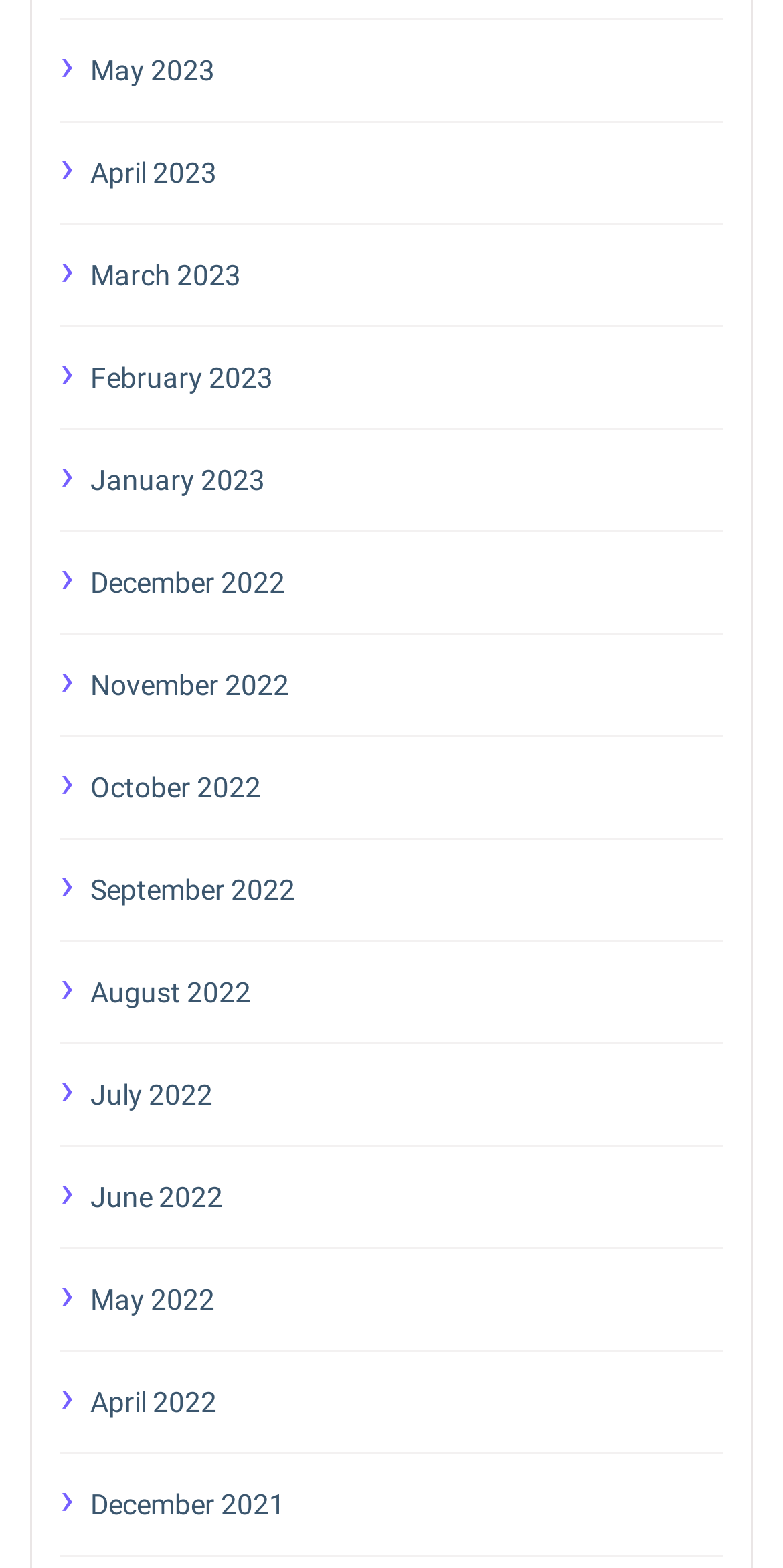Please indicate the bounding box coordinates of the element's region to be clicked to achieve the instruction: "go to April 2023". Provide the coordinates as four float numbers between 0 and 1, i.e., [left, top, right, bottom].

[0.115, 0.093, 0.923, 0.126]